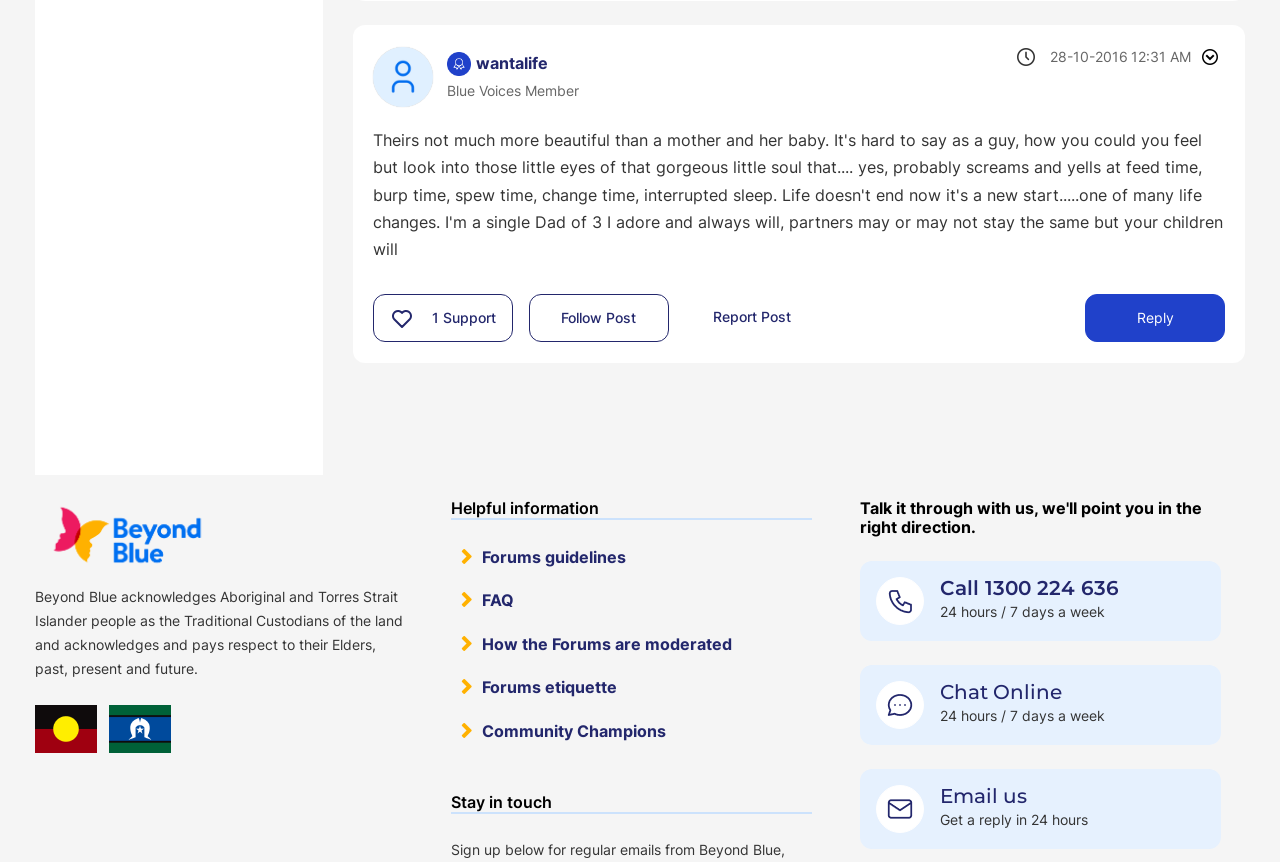Indicate the bounding box coordinates of the clickable region to achieve the following instruction: "Give support to this post."

[0.296, 0.342, 0.331, 0.395]